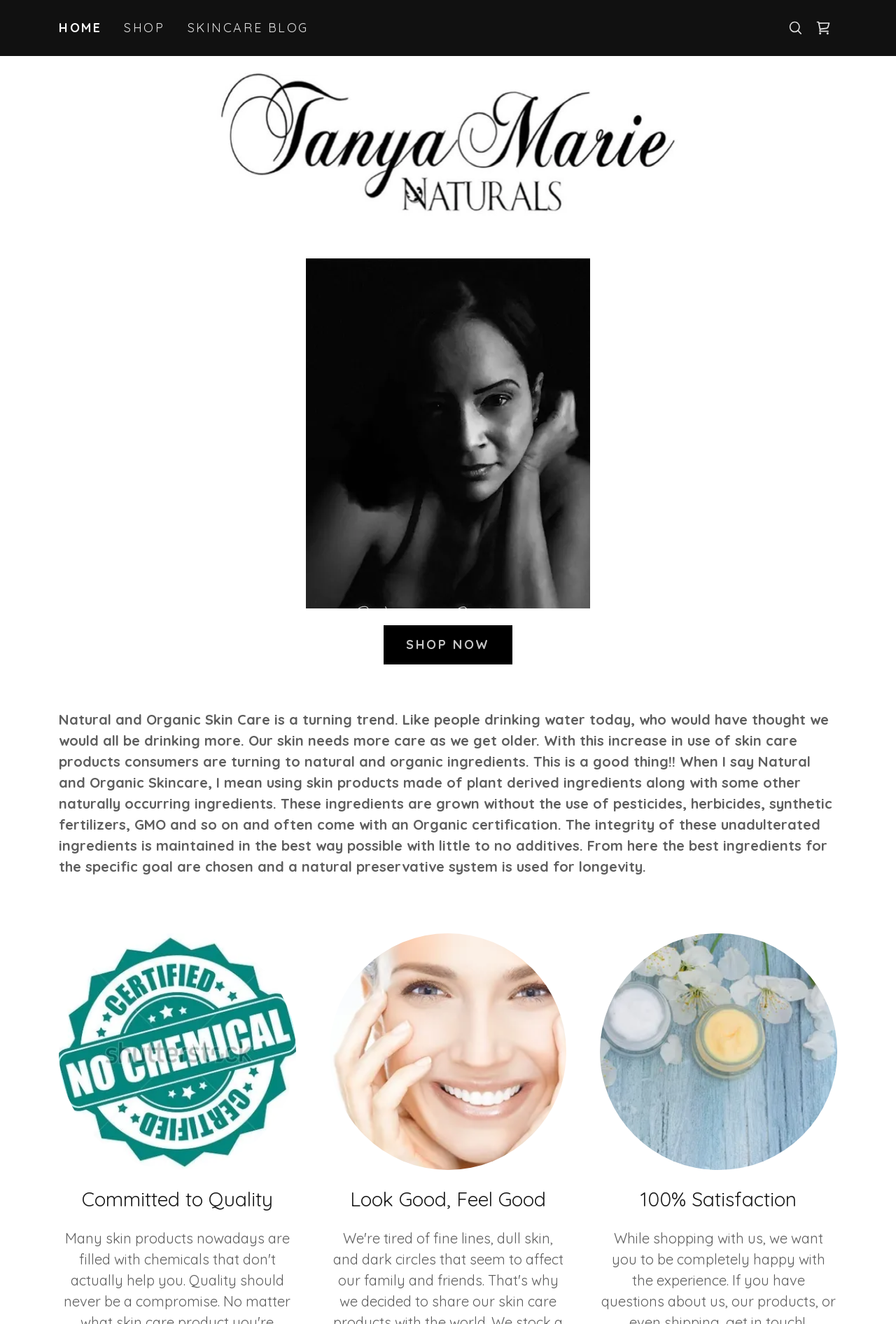Answer the question briefly using a single word or phrase: 
What is the purpose of the 'SHOP NOW' button?

To shop online